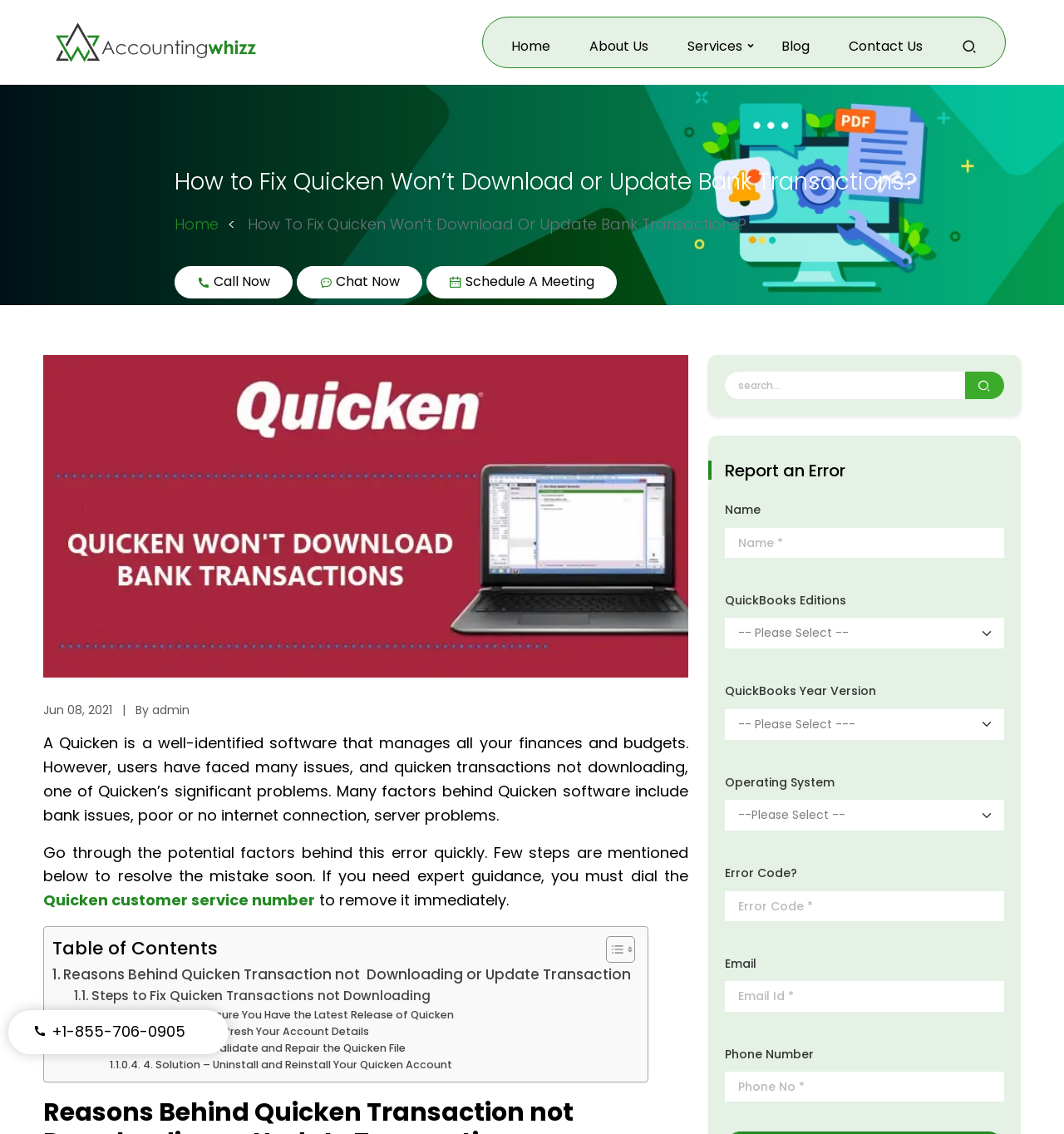Please indicate the bounding box coordinates of the element's region to be clicked to achieve the instruction: "Report an error". Provide the coordinates as four float numbers between 0 and 1, i.e., [left, top, right, bottom].

[0.681, 0.406, 0.944, 0.424]